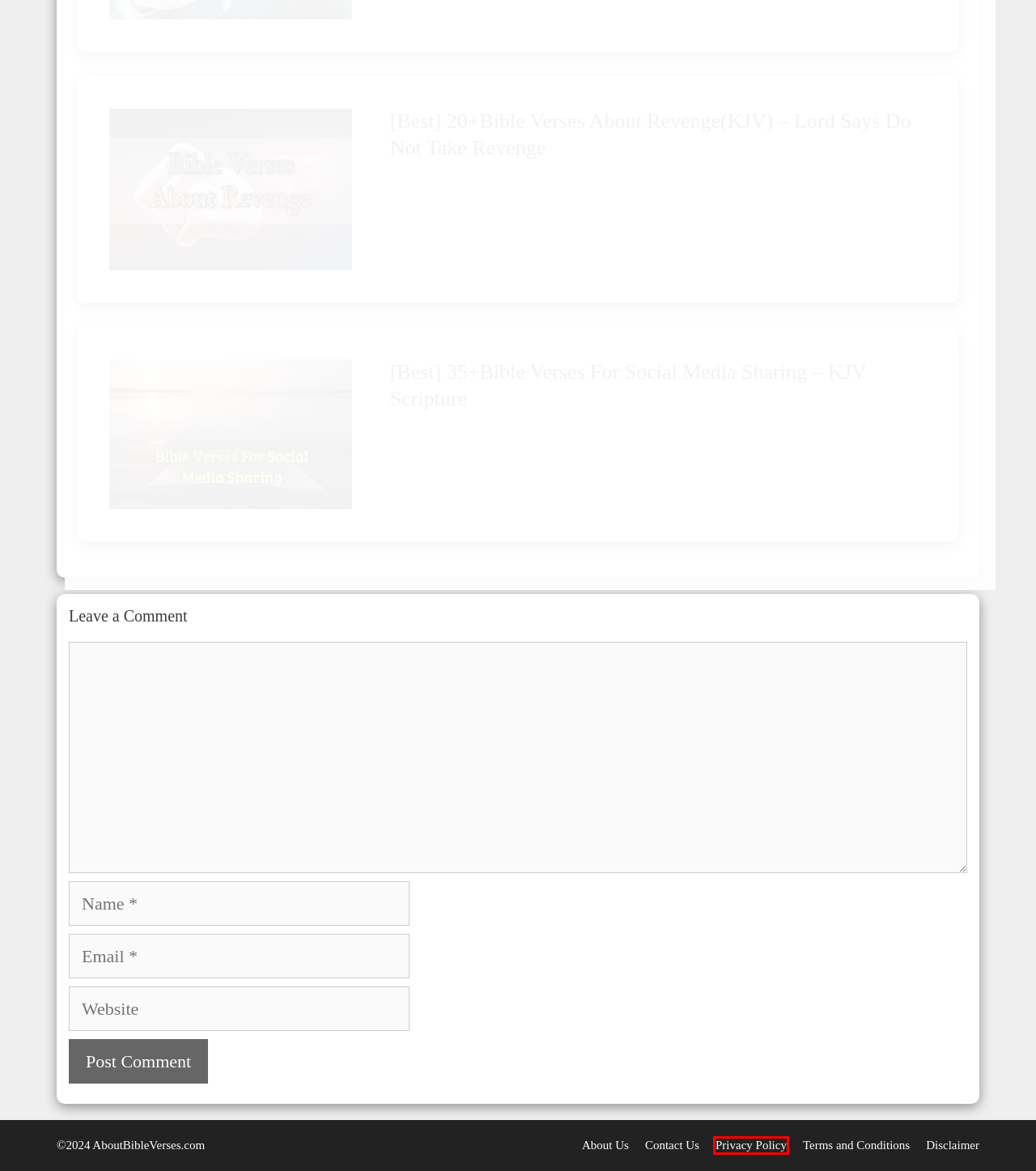Given a screenshot of a webpage with a red rectangle bounding box around a UI element, select the best matching webpage description for the new webpage that appears after clicking the highlighted element. The candidate descriptions are:
A. [Best] 20+Bible Verses About Revenge(KJV) - Lord Says Do Not Take Revenge
B. Terms And Conditions - Bible Verses
C. Privacy Policy - Bible Verses
D. About Us - Bible Verses
E. Disclaimer - Bible Verses
F. Deuteronomy 31:6 KJV - Be strong and of a good courage, fear - Bible Gateway
G. Contact Us - Bible Verses
H. [Best] 35+Bible Verses For Social Media Sharing - KJV Scripture

C